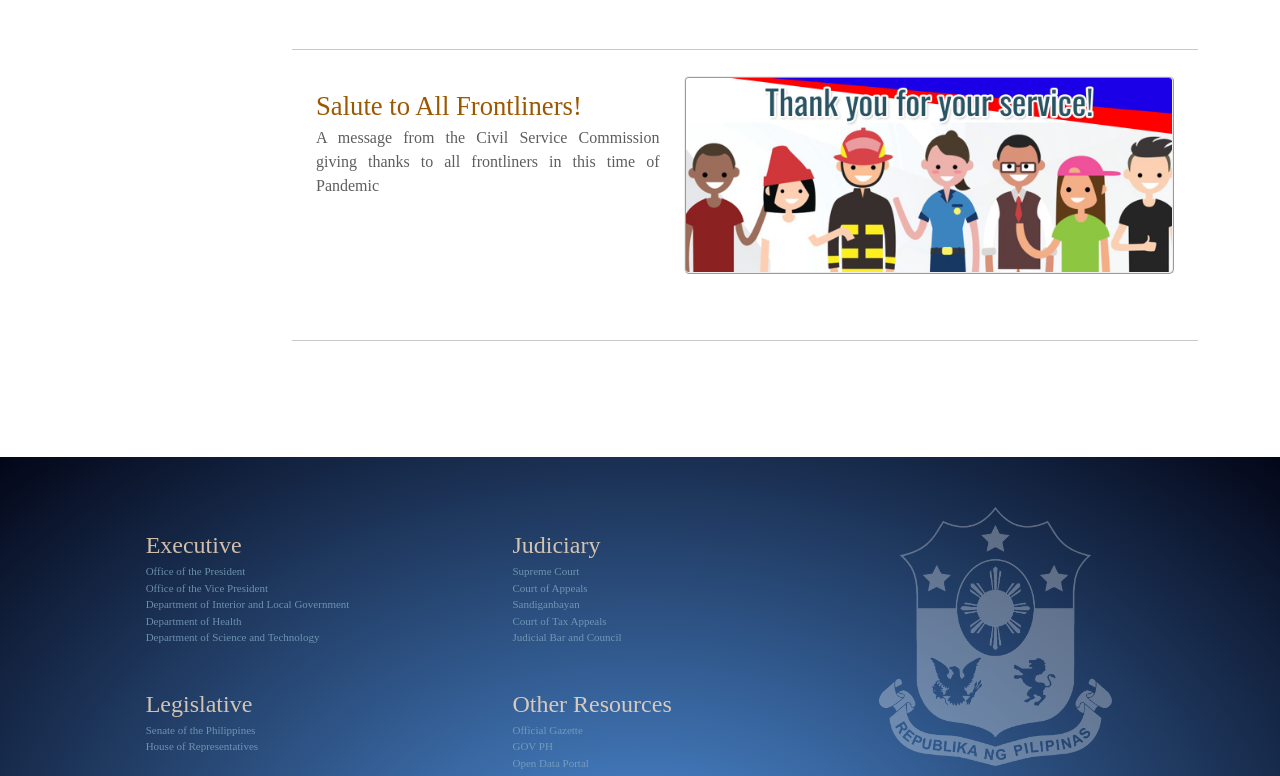Please specify the bounding box coordinates of the clickable region necessary for completing the following instruction: "Read the Official Gazette". The coordinates must consist of four float numbers between 0 and 1, i.e., [left, top, right, bottom].

[0.4, 0.933, 0.455, 0.948]